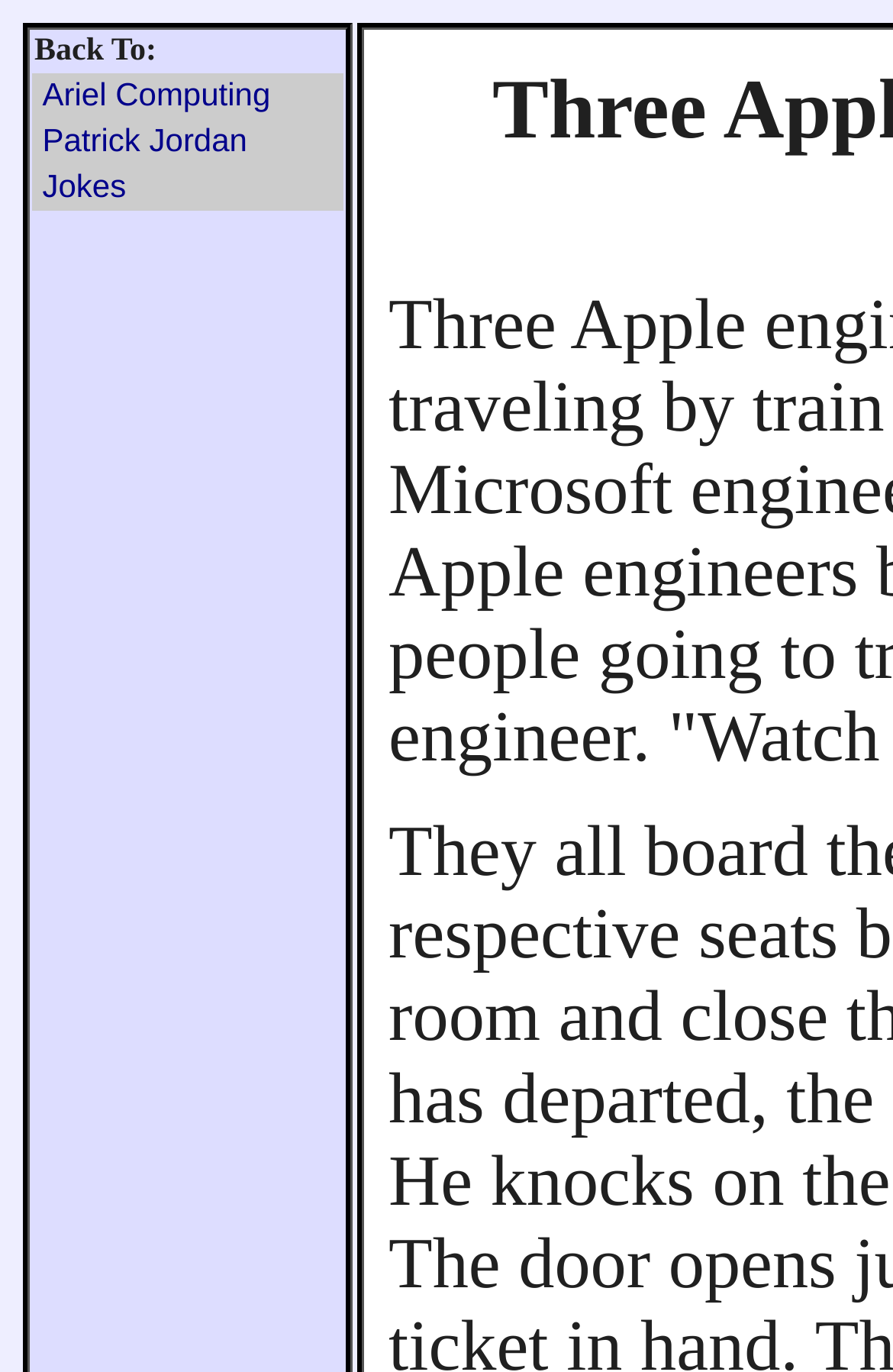Answer the following query with a single word or phrase:
How many rows are in the table?

4